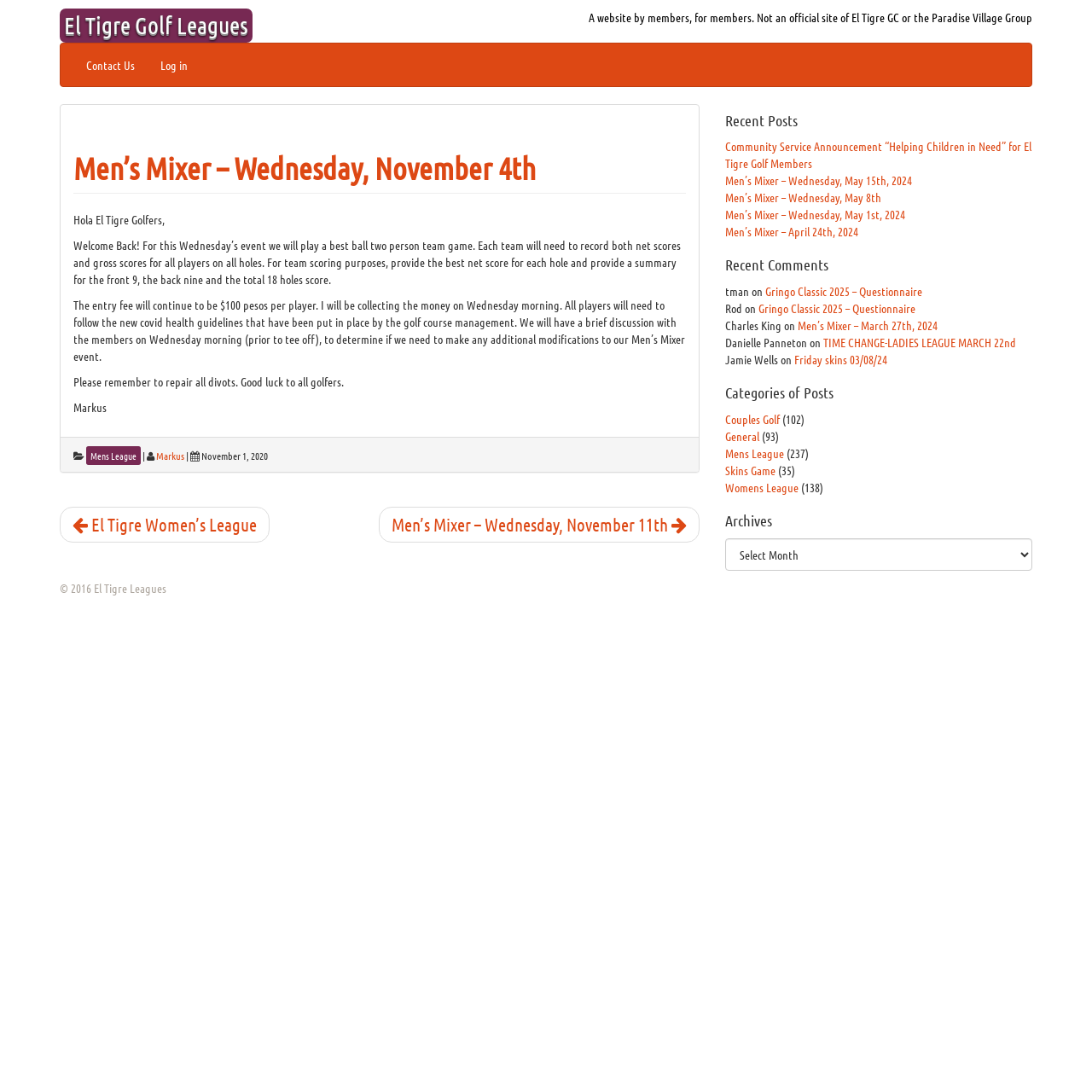Locate the bounding box coordinates of the area you need to click to fulfill this instruction: 'Click on Contact Us'. The coordinates must be in the form of four float numbers ranging from 0 to 1: [left, top, right, bottom].

[0.067, 0.04, 0.135, 0.079]